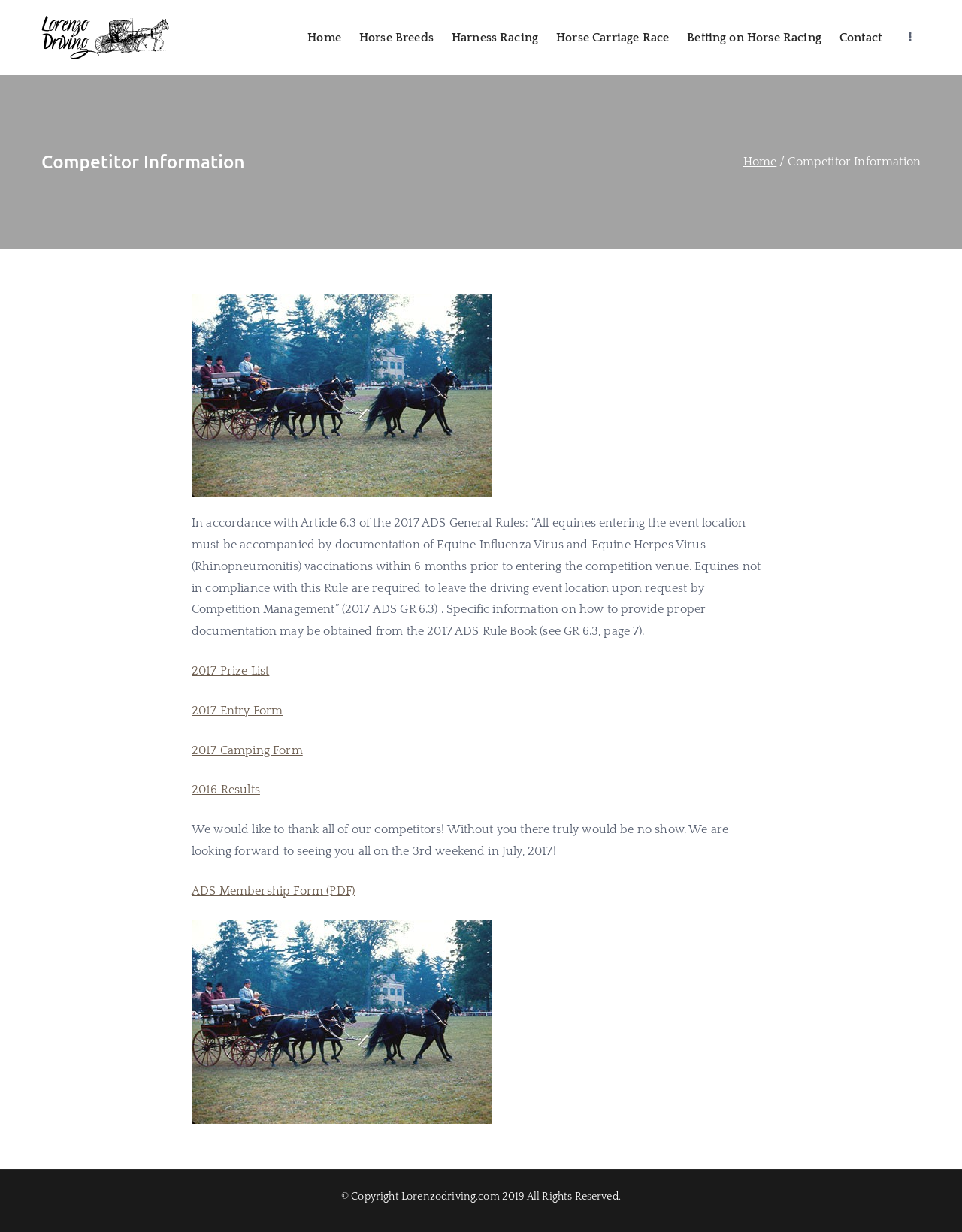What is the date of the event?
Please look at the screenshot and answer using one word or phrase.

3rd weekend in July, 2017